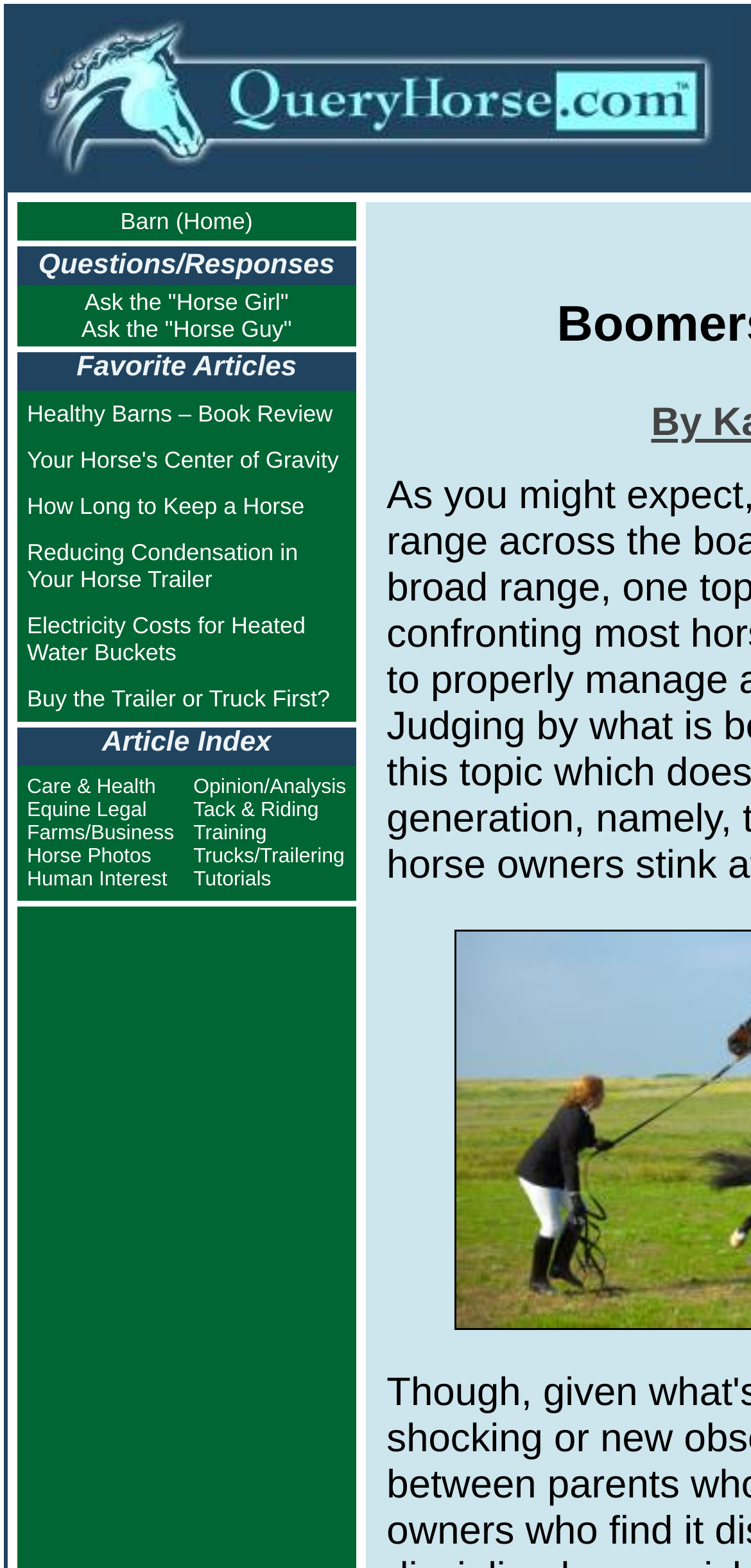Pinpoint the bounding box coordinates of the element that must be clicked to accomplish the following instruction: "Click the 'Barn (Home)' link". The coordinates should be in the format of four float numbers between 0 and 1, i.e., [left, top, right, bottom].

[0.16, 0.133, 0.336, 0.15]